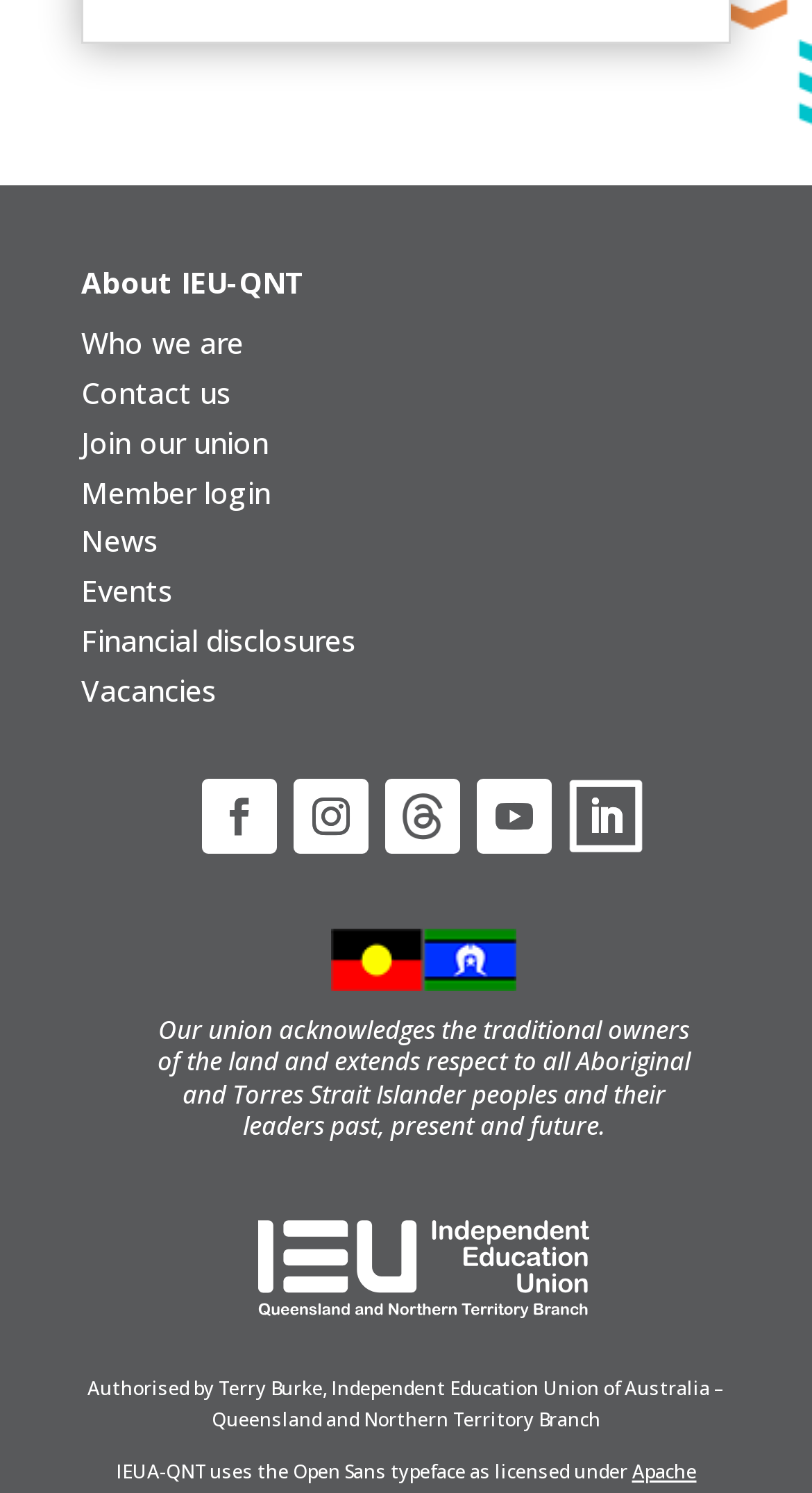Indicate the bounding box coordinates of the element that needs to be clicked to satisfy the following instruction: "Follow on social media". The coordinates should be four float numbers between 0 and 1, i.e., [left, top, right, bottom].

[0.474, 0.521, 0.567, 0.571]